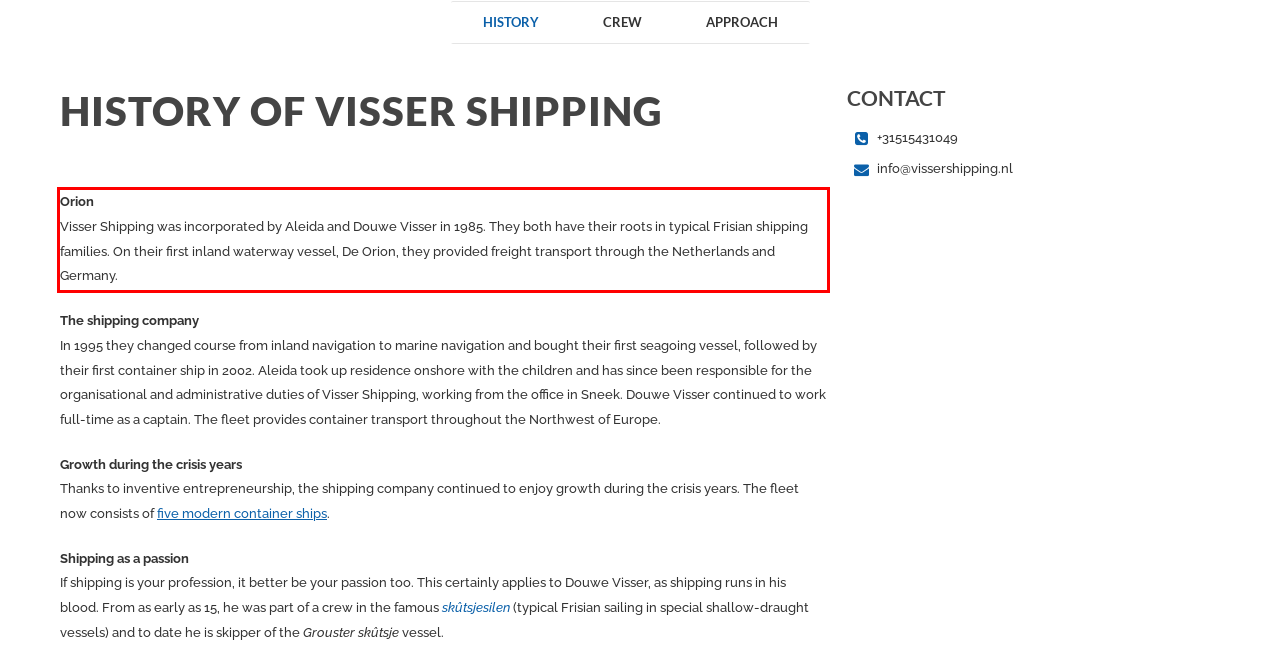Given a screenshot of a webpage containing a red bounding box, perform OCR on the text within this red bounding box and provide the text content.

Orion Visser Shipping was incorporated by Aleida and Douwe Visser in 1985. They both have their roots in typical Frisian shipping families. On their first inland waterway vessel, De Orion, they provided freight transport through the Netherlands and Germany.